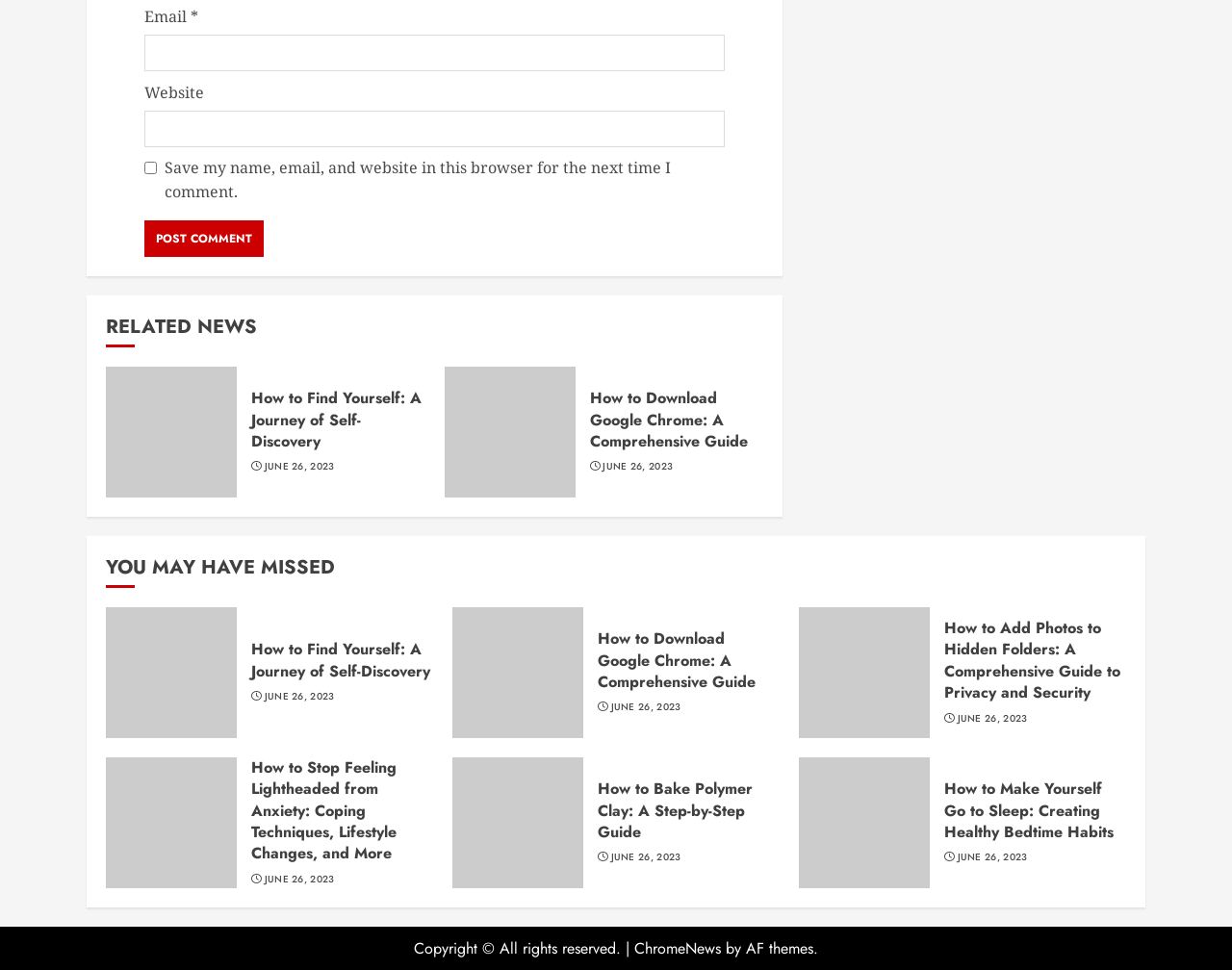What is the copyright information?
Answer the question with detailed information derived from the image.

The copyright information is located at the bottom of the webpage, and it states 'Copyright © All rights reserved.' This suggests that the website reserves all rights to its content.